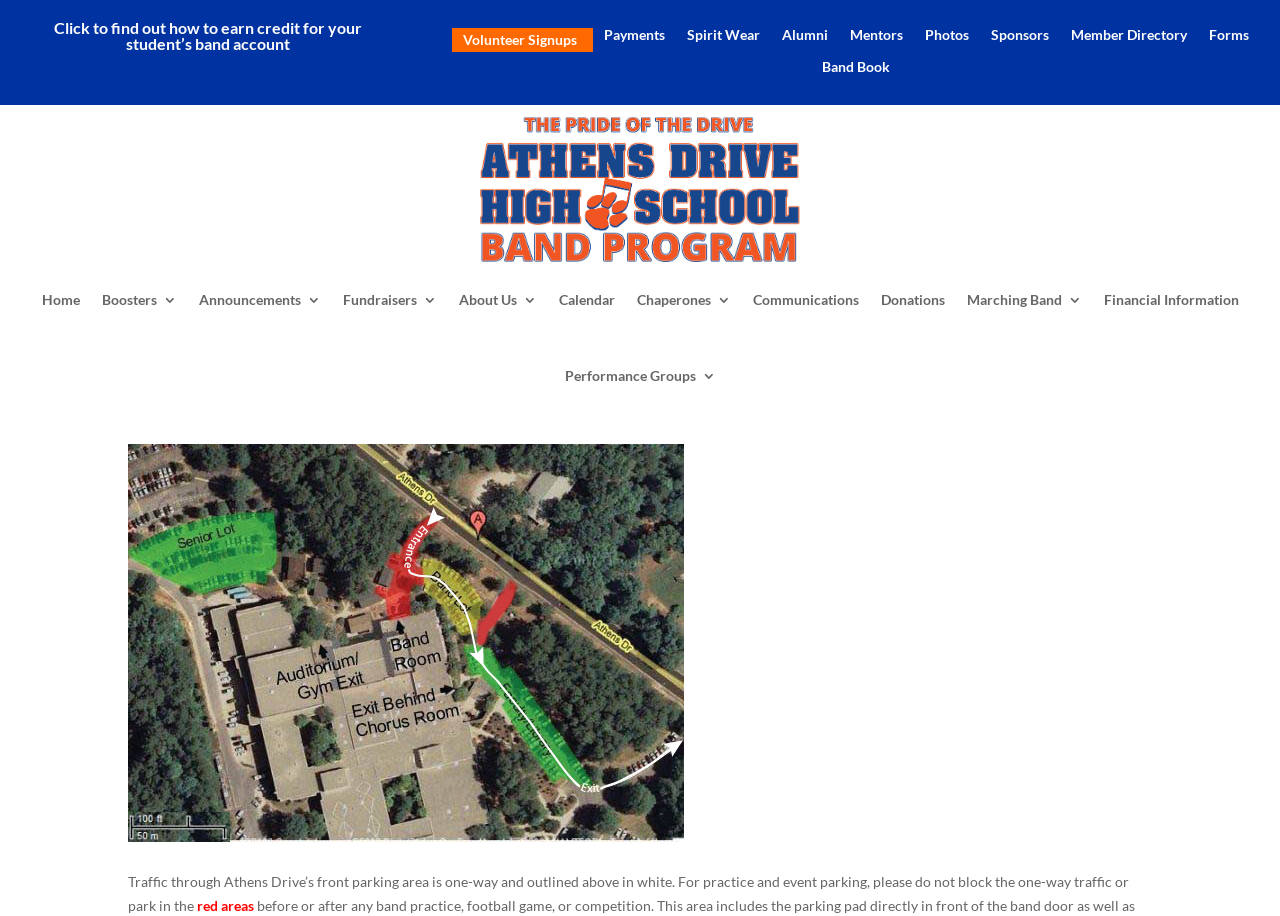Determine the bounding box coordinates of the section I need to click to execute the following instruction: "Check Announcements". Provide the coordinates as four float numbers between 0 and 1, i.e., [left, top, right, bottom].

[0.155, 0.318, 0.235, 0.337]